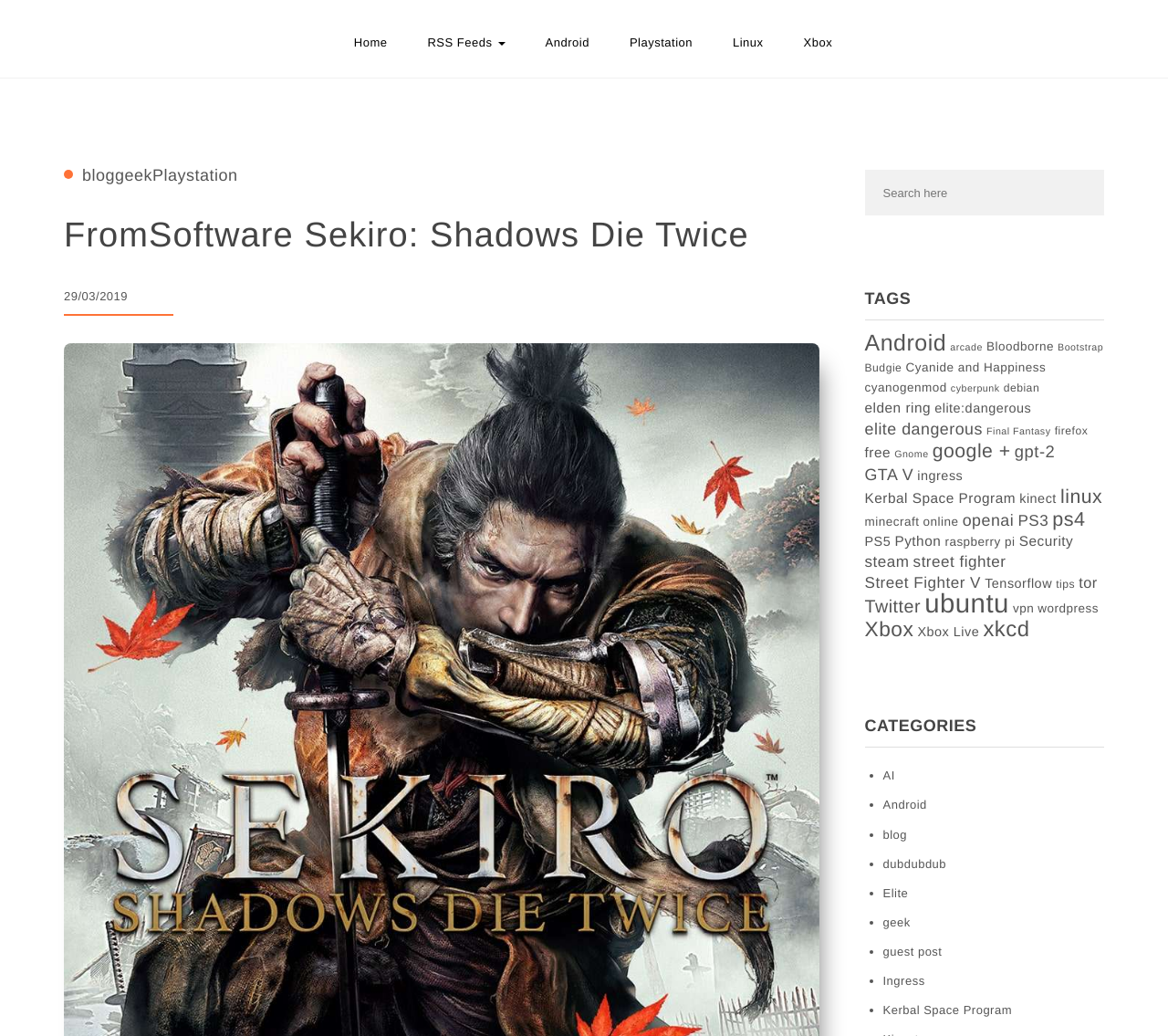How many items are in the 'Xbox' category?
Carefully examine the image and provide a detailed answer to the question.

I found the answer by looking at the link 'Xbox (21 items)' located in the 'TAGS' section of the webpage, which indicates the number of items in the 'Xbox' category.